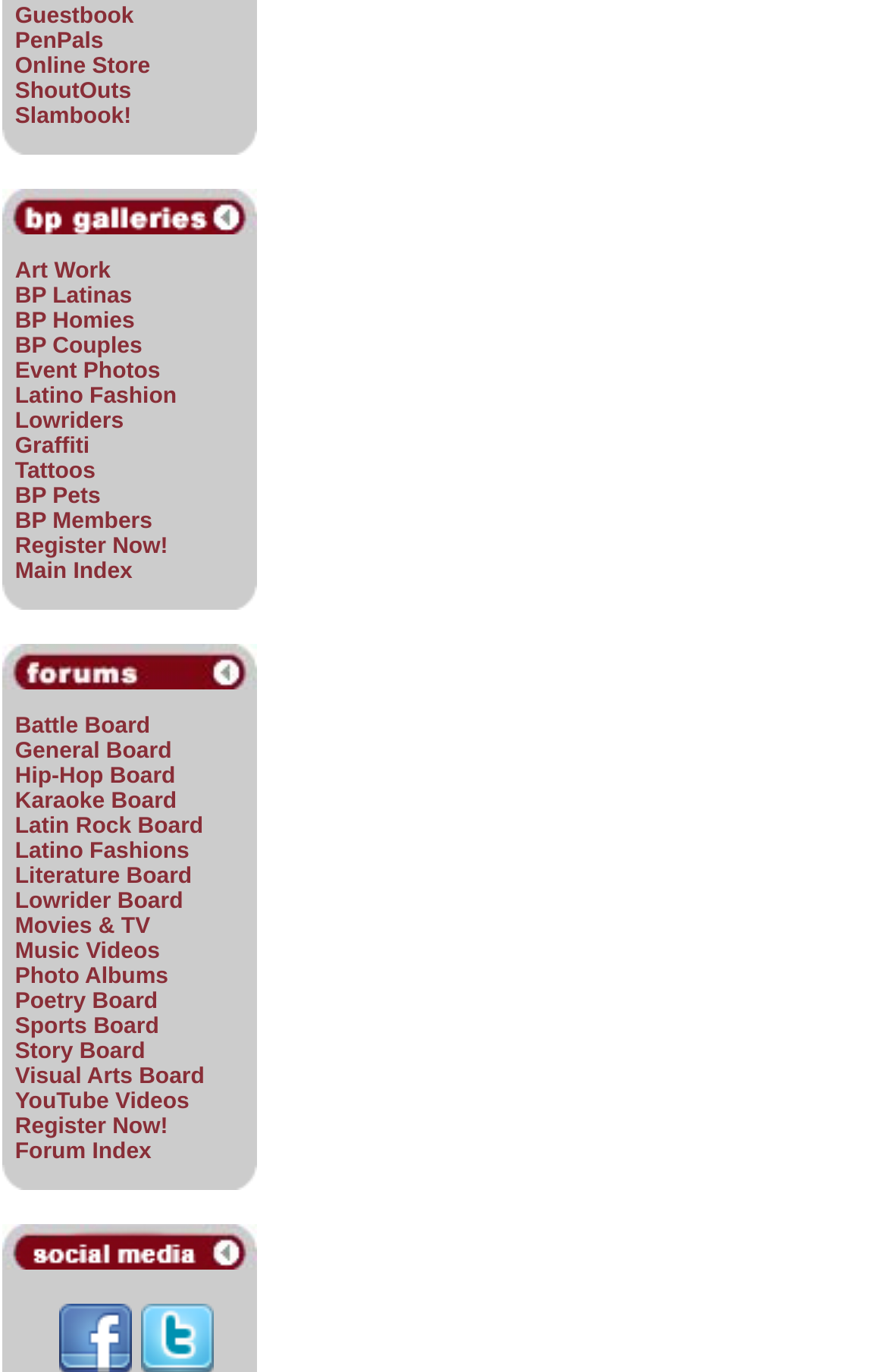Determine the bounding box coordinates for the area that should be clicked to carry out the following instruction: "Check YouTube Videos".

[0.017, 0.794, 0.214, 0.813]